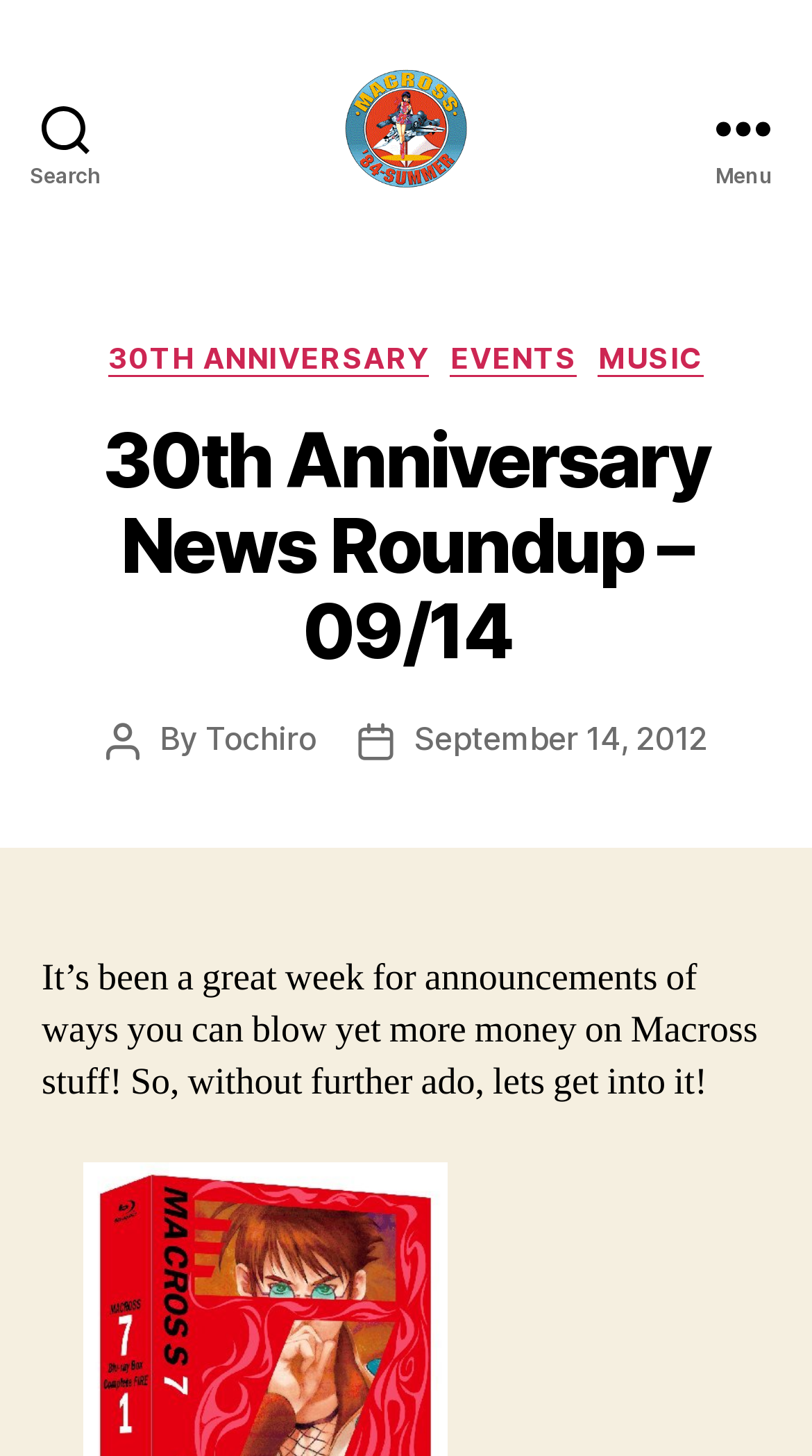Using the details from the image, please elaborate on the following question: What is the name of the website?

The name of the website can be determined by looking at the link element with the text 'Macross World' at the top of the webpage, which suggests that it is the title of the website.